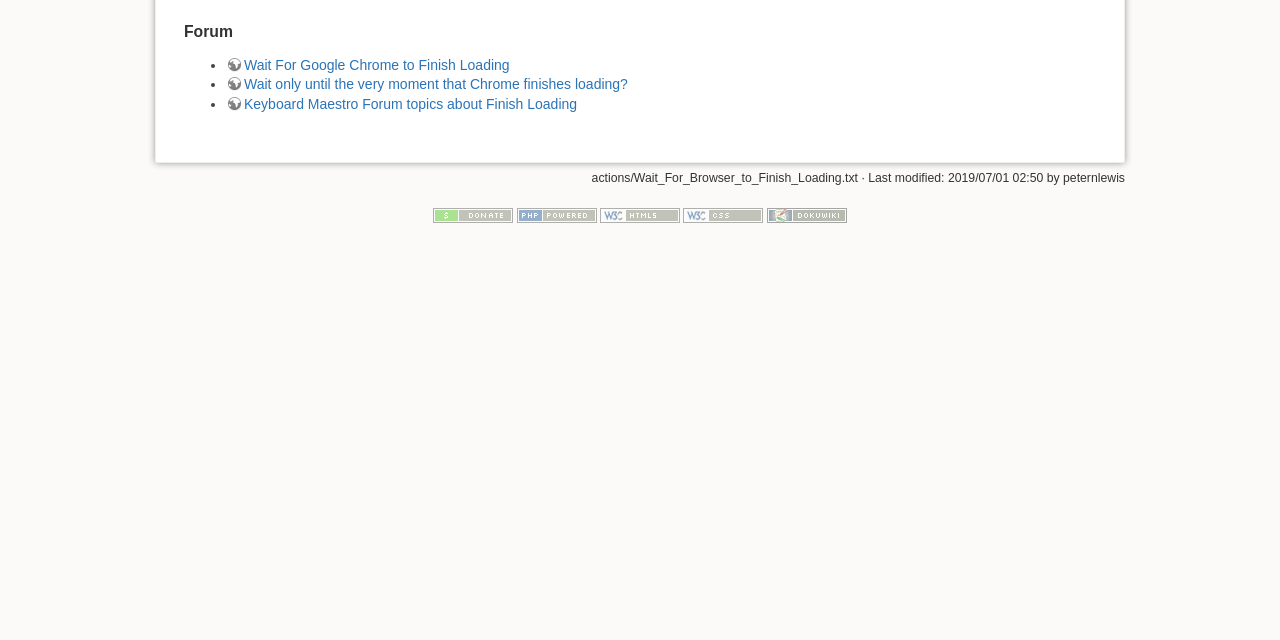Using the webpage screenshot, find the UI element described by title="Donate". Provide the bounding box coordinates in the format (top-left x, top-left y, bottom-right x, bottom-right y), ensuring all values are floating point numbers between 0 and 1.

[0.338, 0.325, 0.401, 0.347]